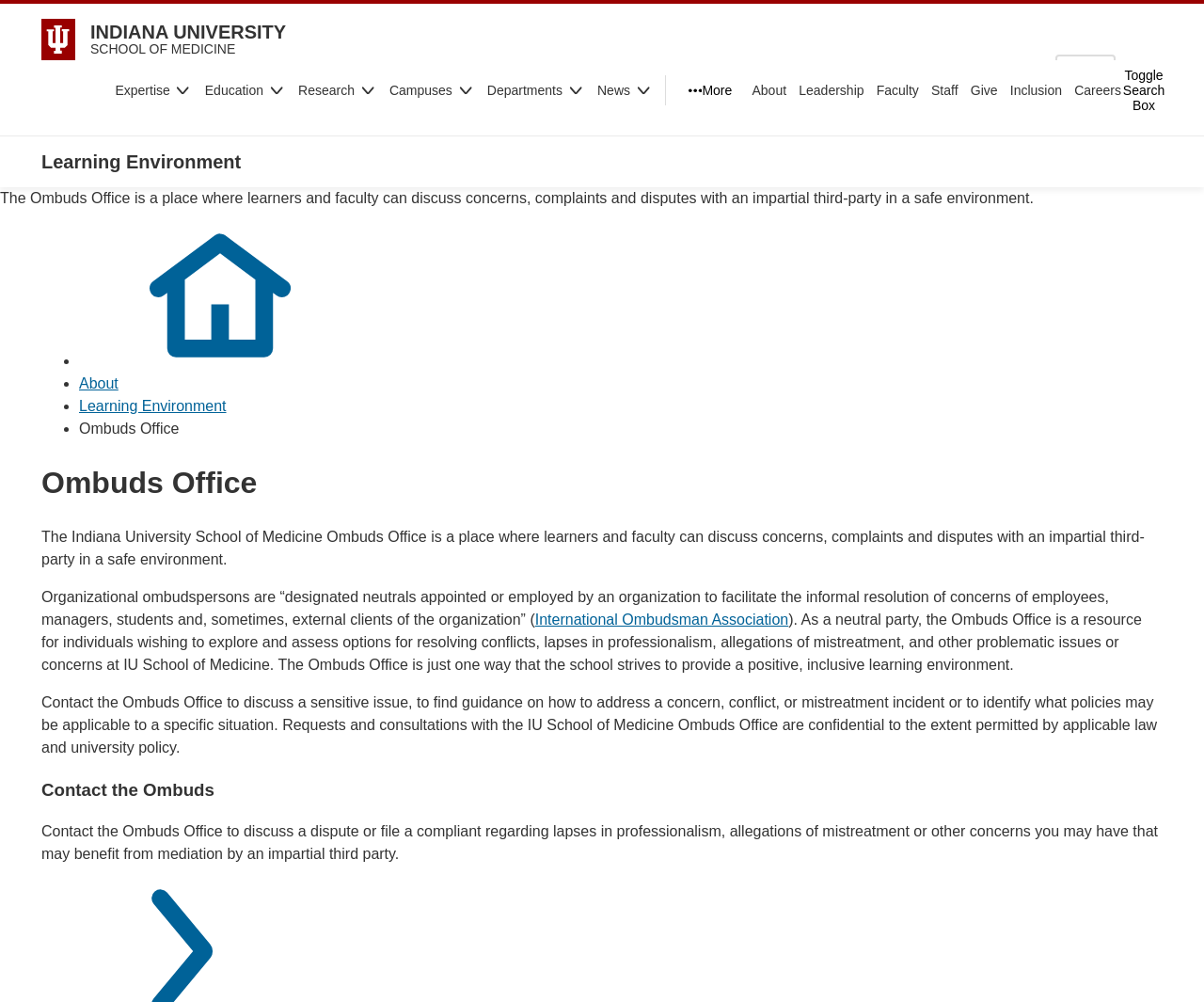Calculate the bounding box coordinates for the UI element based on the following description: "Toggle Search Box". Ensure the coordinates are four float numbers between 0 and 1, i.e., [left, top, right, bottom].

[0.934, 0.075, 0.966, 0.105]